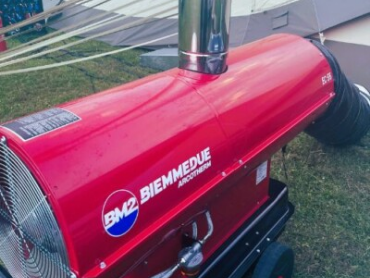Using the details in the image, give a detailed response to the question below:
What is the importance of the heater in outdoor events?

The presence of this equipment emphasizes the importance of creating a cozy atmosphere for events, especially when utilizing spaces that are inherently affected by weather conditions, ensuring that guests remain comfortable and enhancing the overall experience of any gathering.